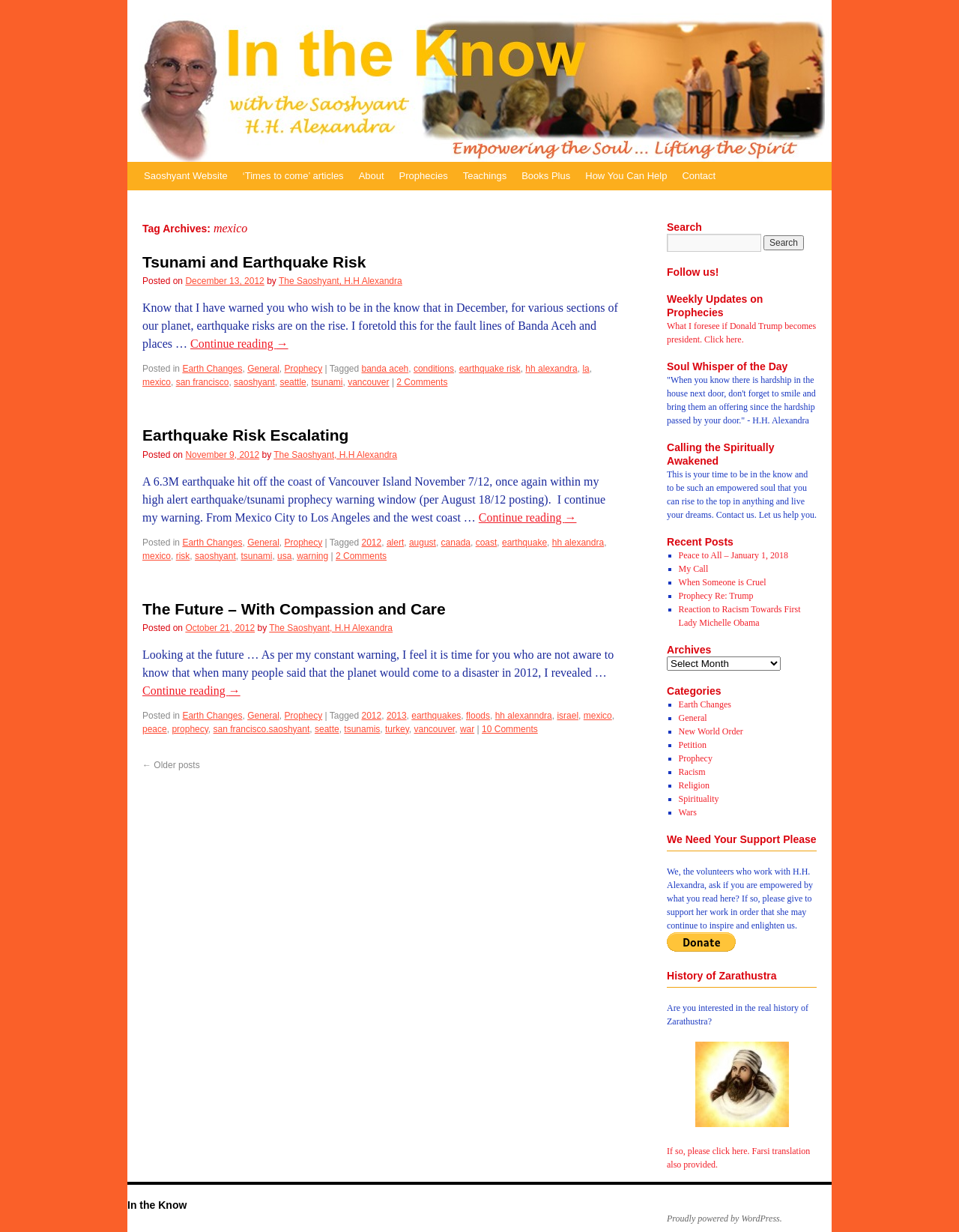Identify the main heading of the webpage and provide its text content.

Tag Archives: mexico